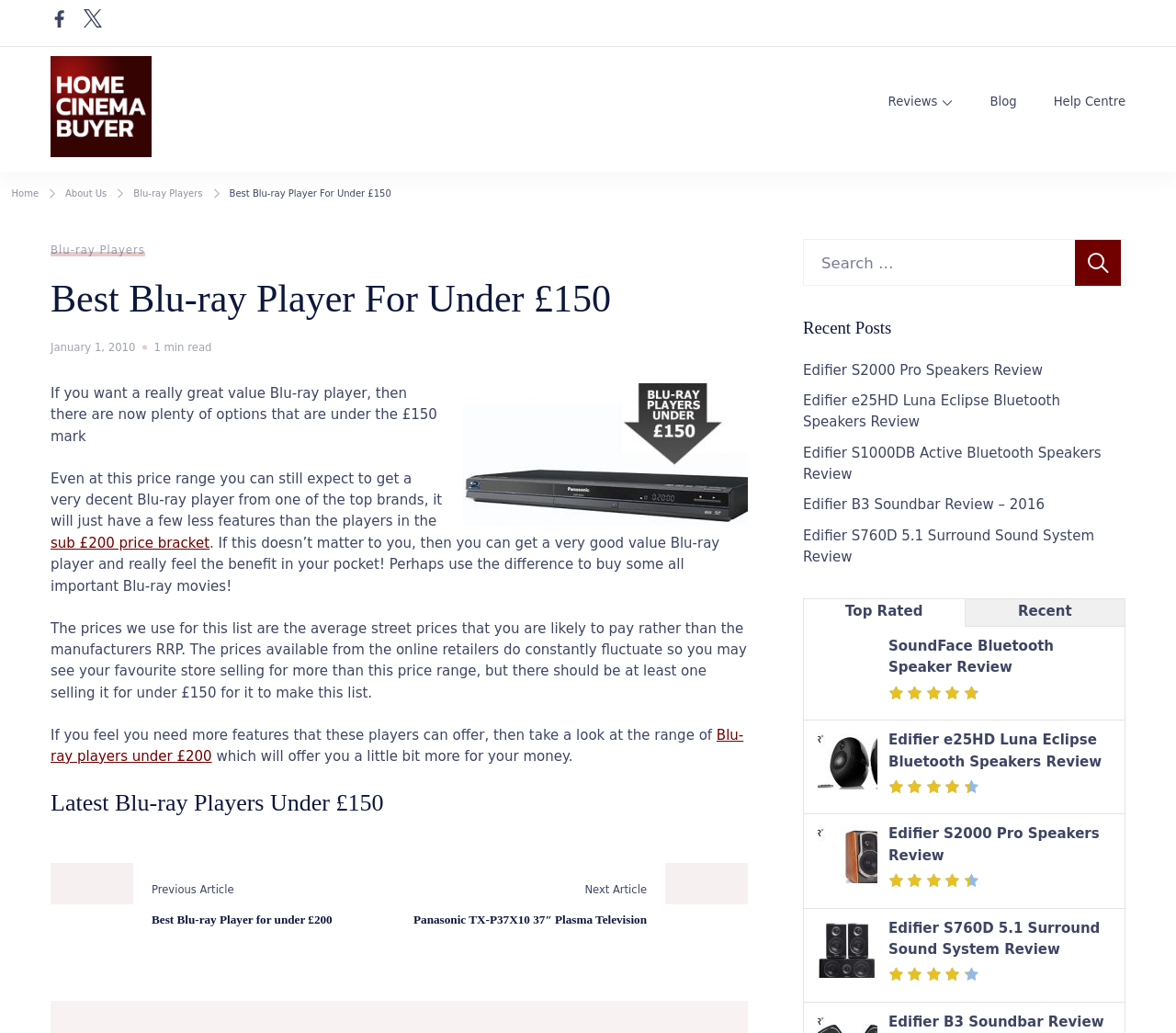Determine the bounding box coordinates for the clickable element to execute this instruction: "Read the 'Best Blu-ray Player For Under £150' article". Provide the coordinates as four float numbers between 0 and 1, i.e., [left, top, right, bottom].

[0.043, 0.232, 0.636, 0.791]